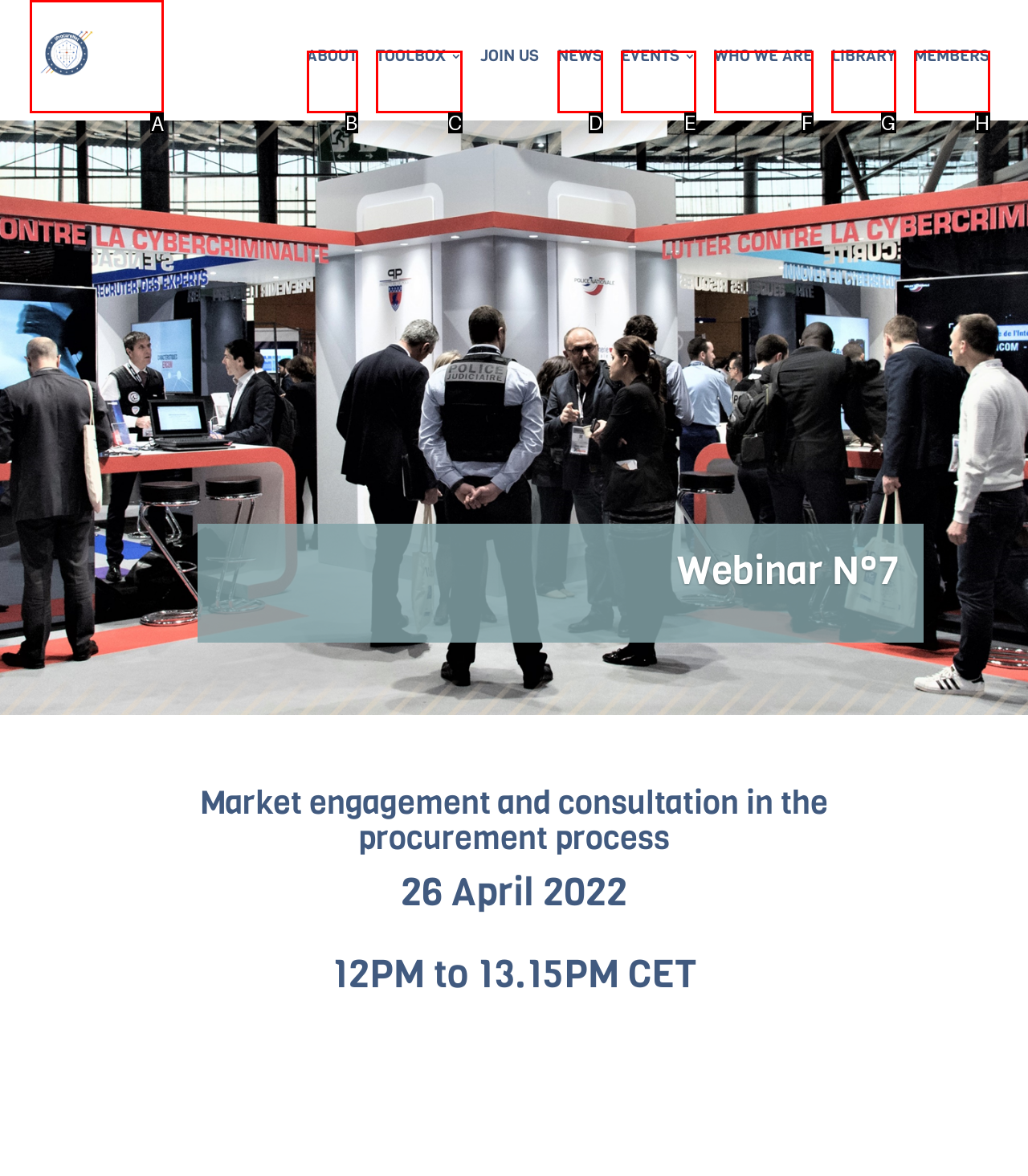Indicate which HTML element you need to click to complete the task: Click on the iProcureNet logo. Provide the letter of the selected option directly.

A